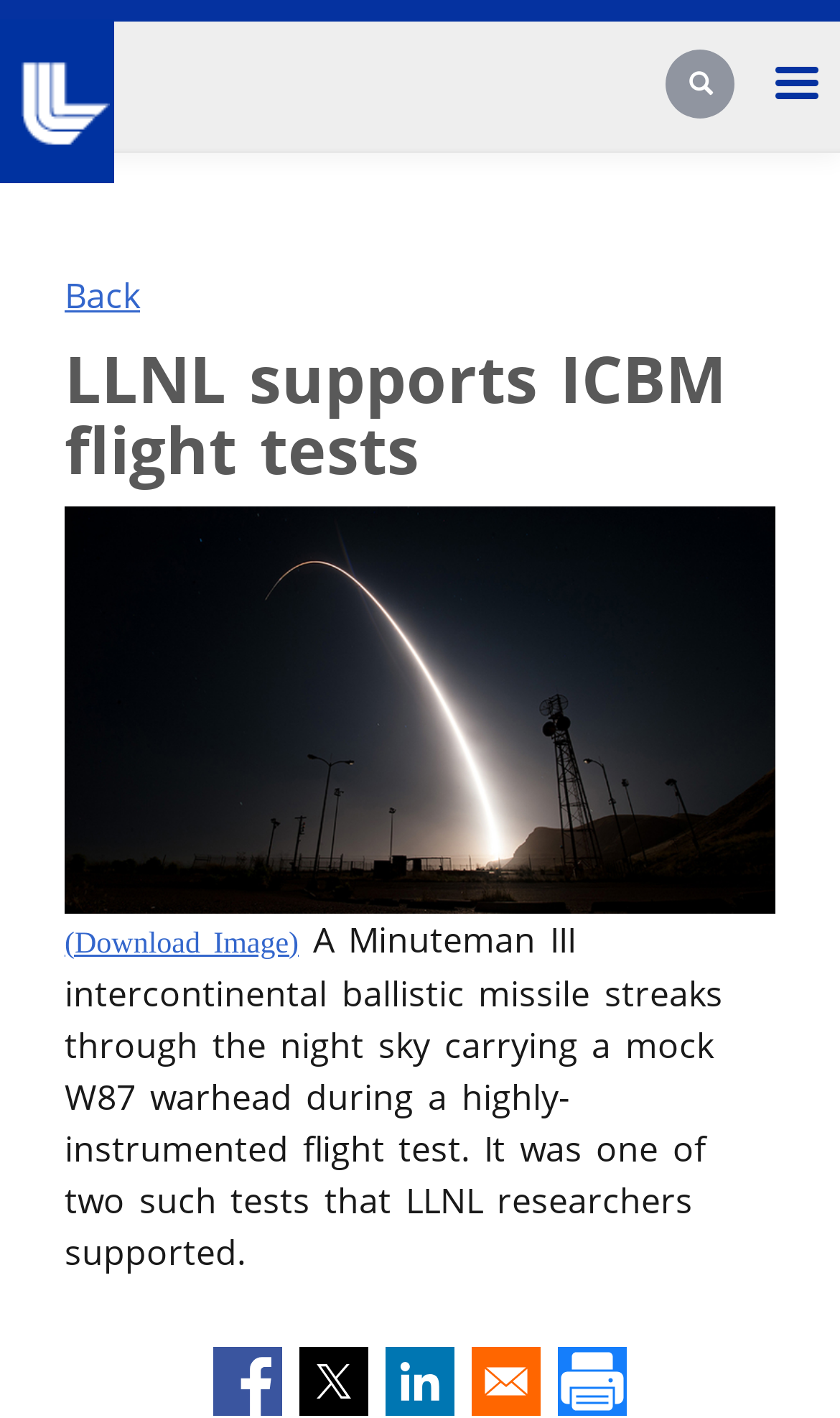How many social media sharing options are available?
Kindly answer the question with as much detail as you can.

There are four social media sharing options available, which are 'Share to Facebook', 'Share to X', 'Share to Linkedin', and 'Share to Email', each with its corresponding image icon.